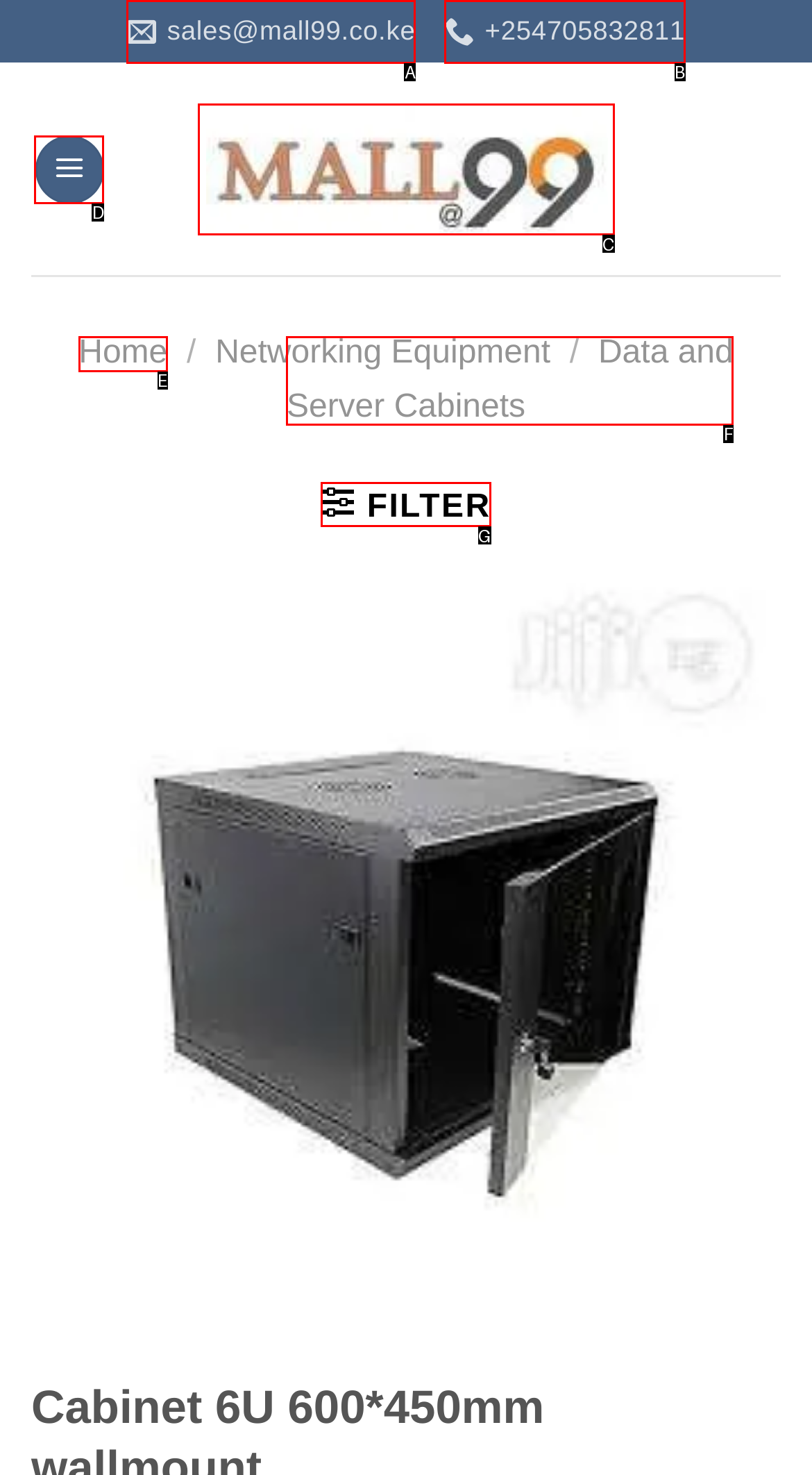Identify which option matches the following description: Data and Server Cabinets
Answer by giving the letter of the correct option directly.

F